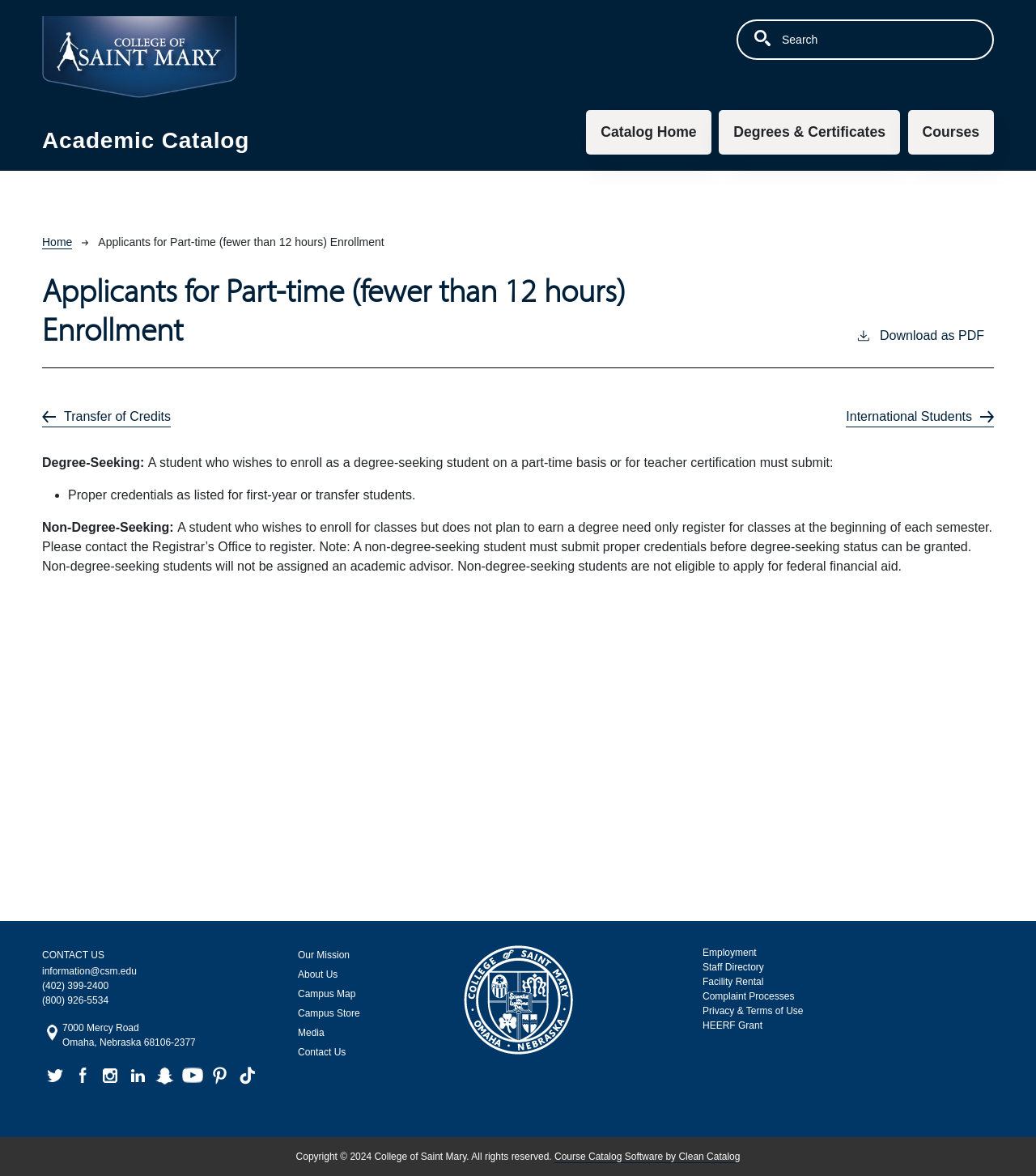Answer in one word or a short phrase: 
How many social media links are there at the bottom of the page?

8